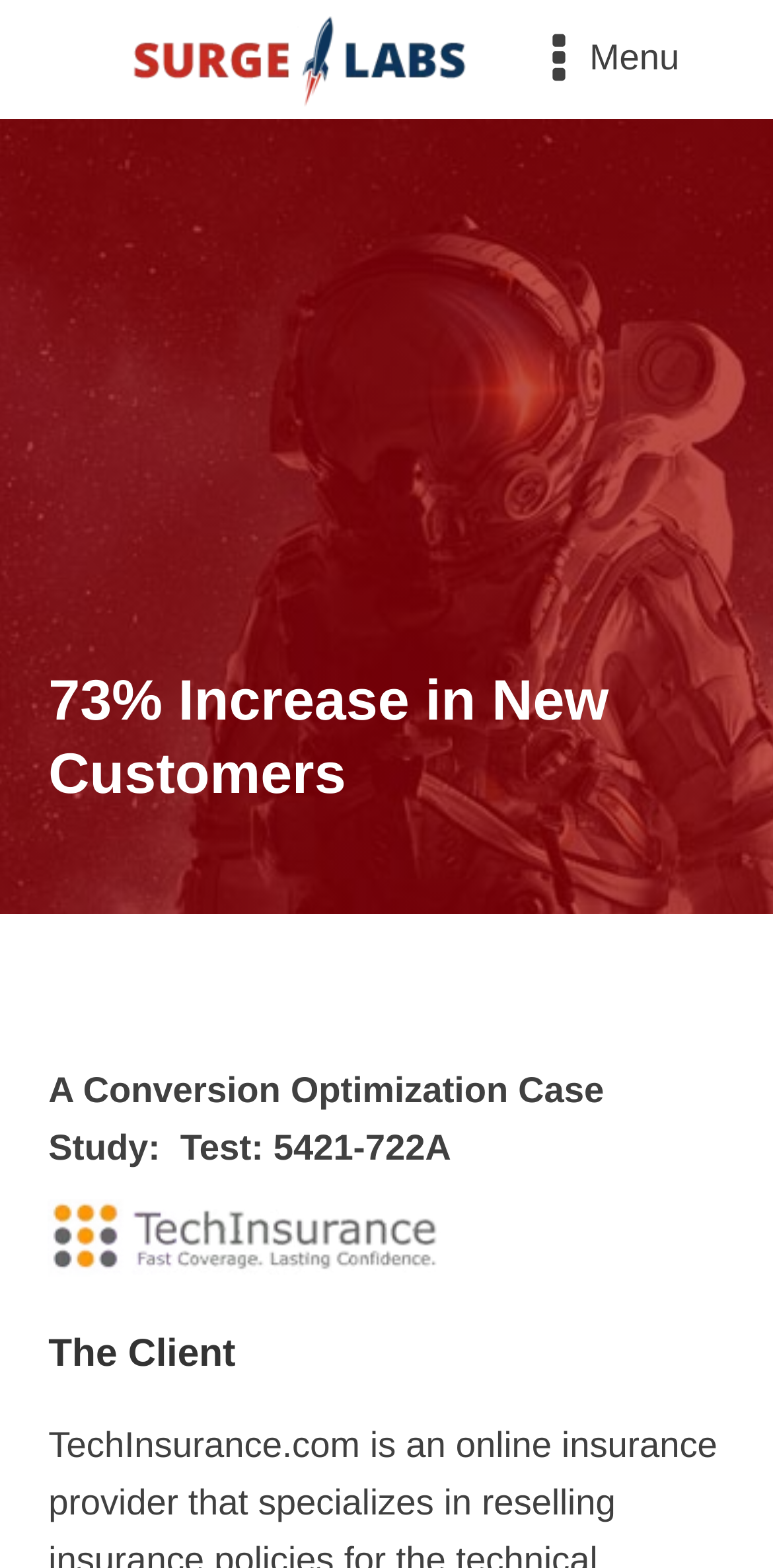Give a one-word or short phrase answer to this question: 
How many headings are on this webpage?

3